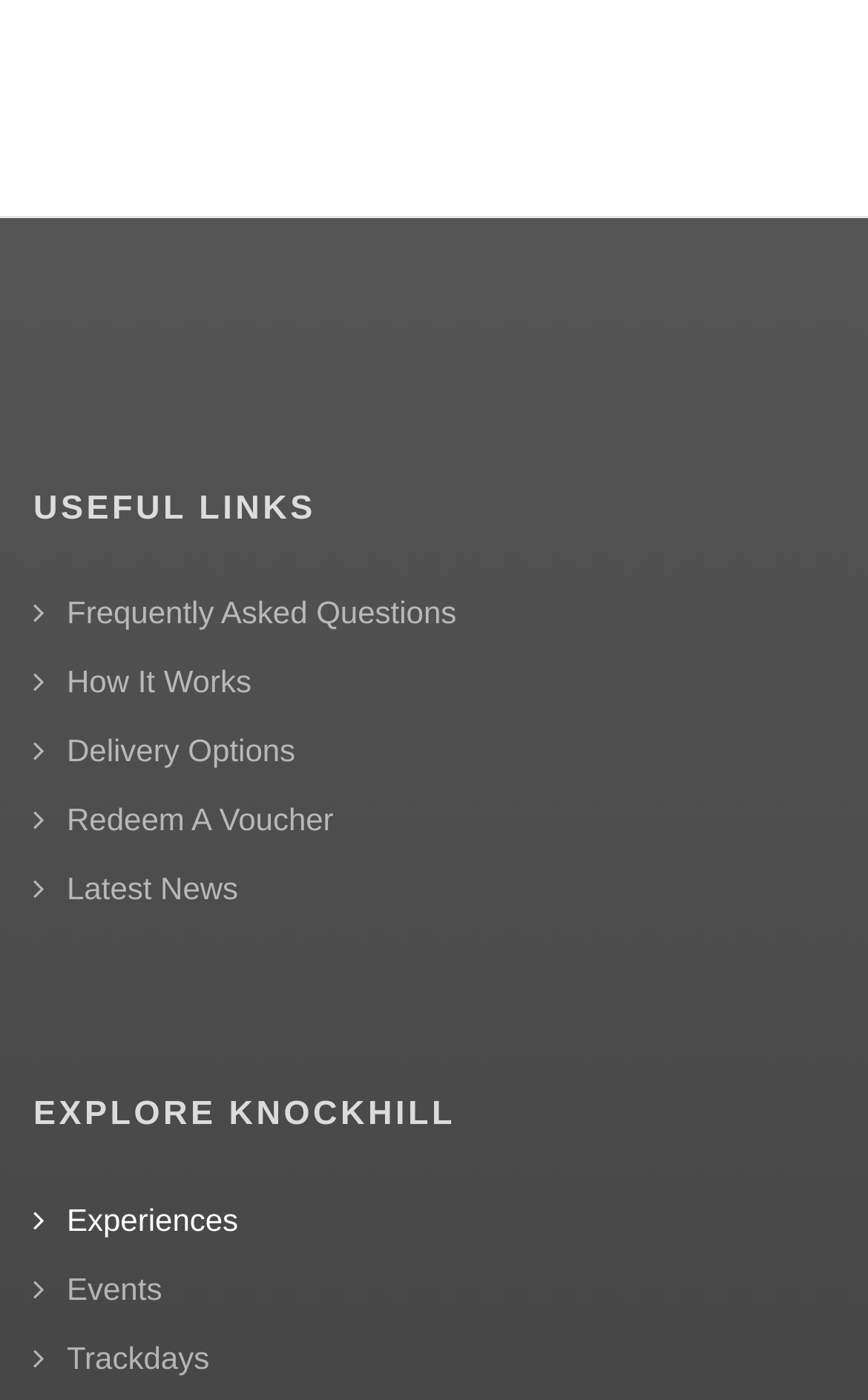How many headings are there on the webpage?
From the screenshot, supply a one-word or short-phrase answer.

2